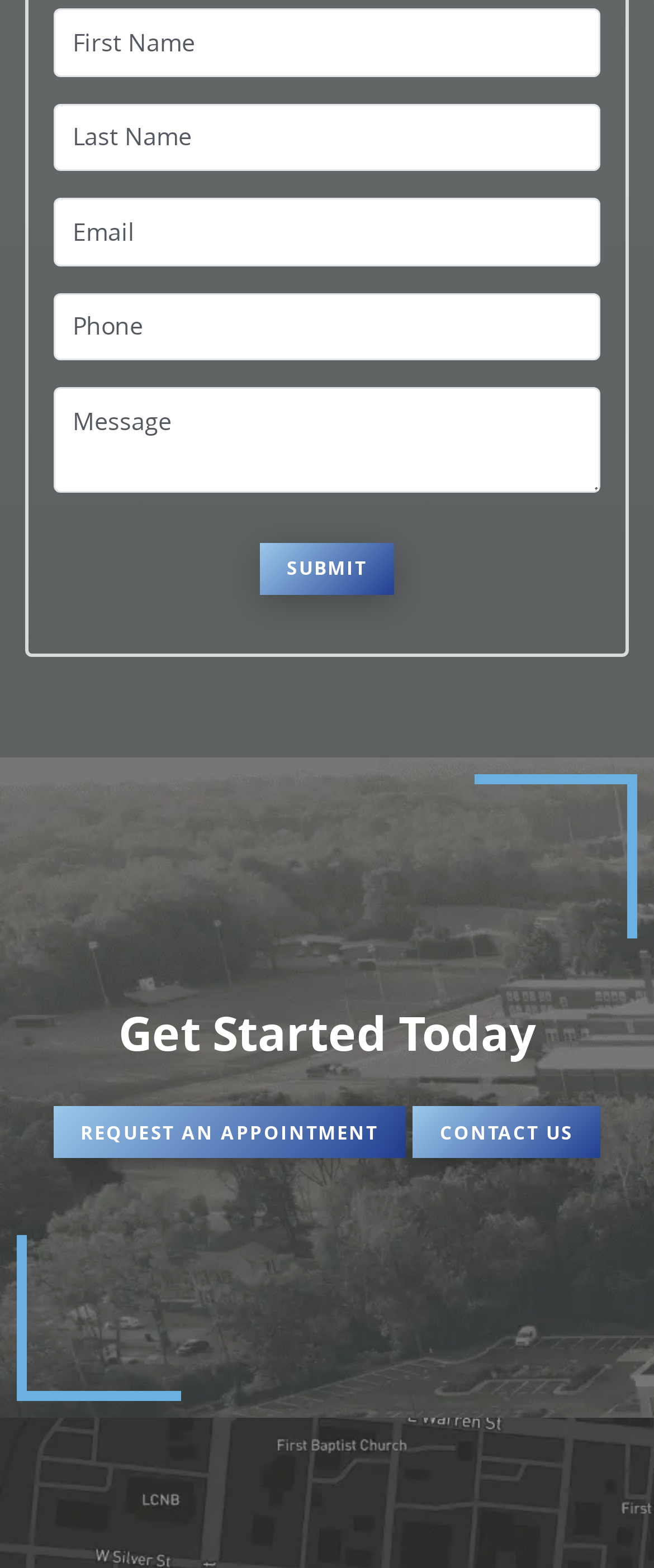What is the alternative to submitting the form?
Refer to the image and provide a one-word or short phrase answer.

Request an appointment